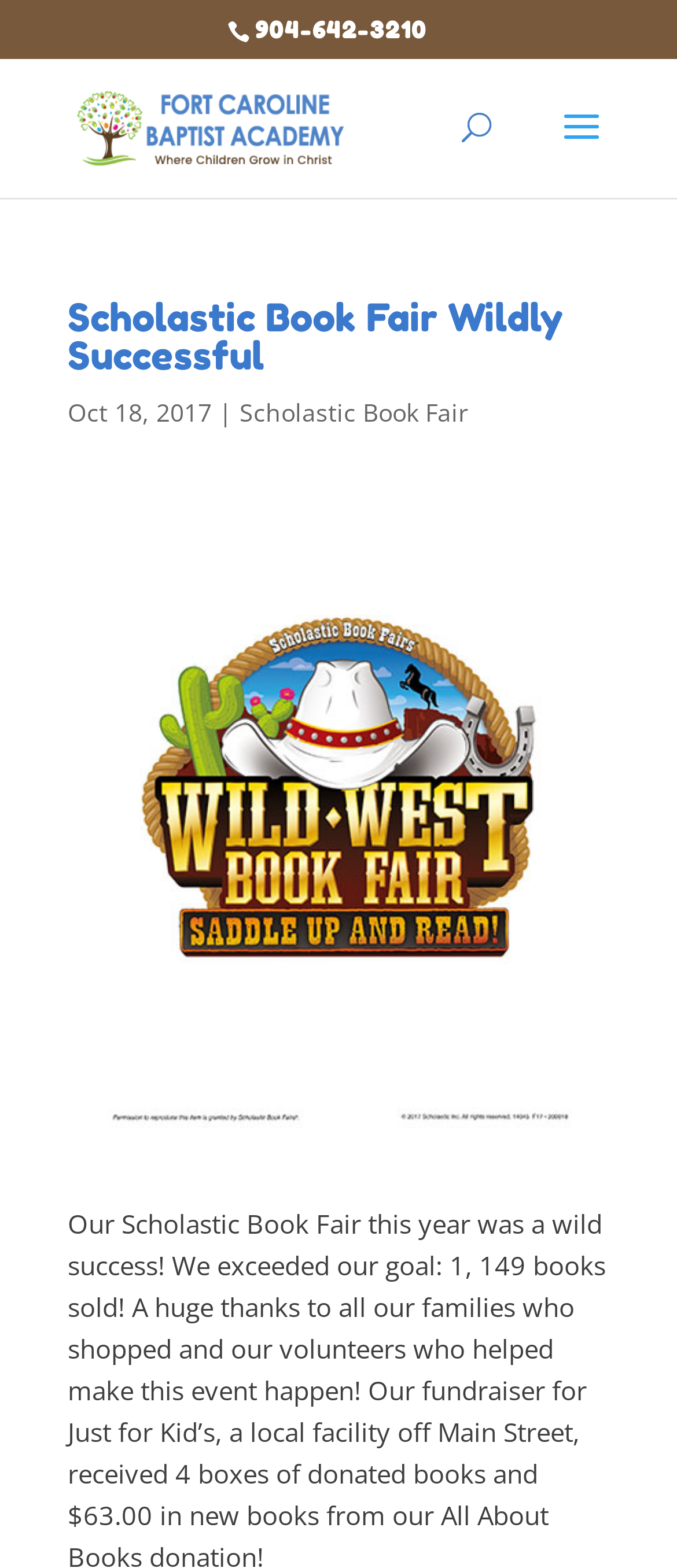Answer the question below in one word or phrase:
What is the phone number on the webpage?

904-642-3210